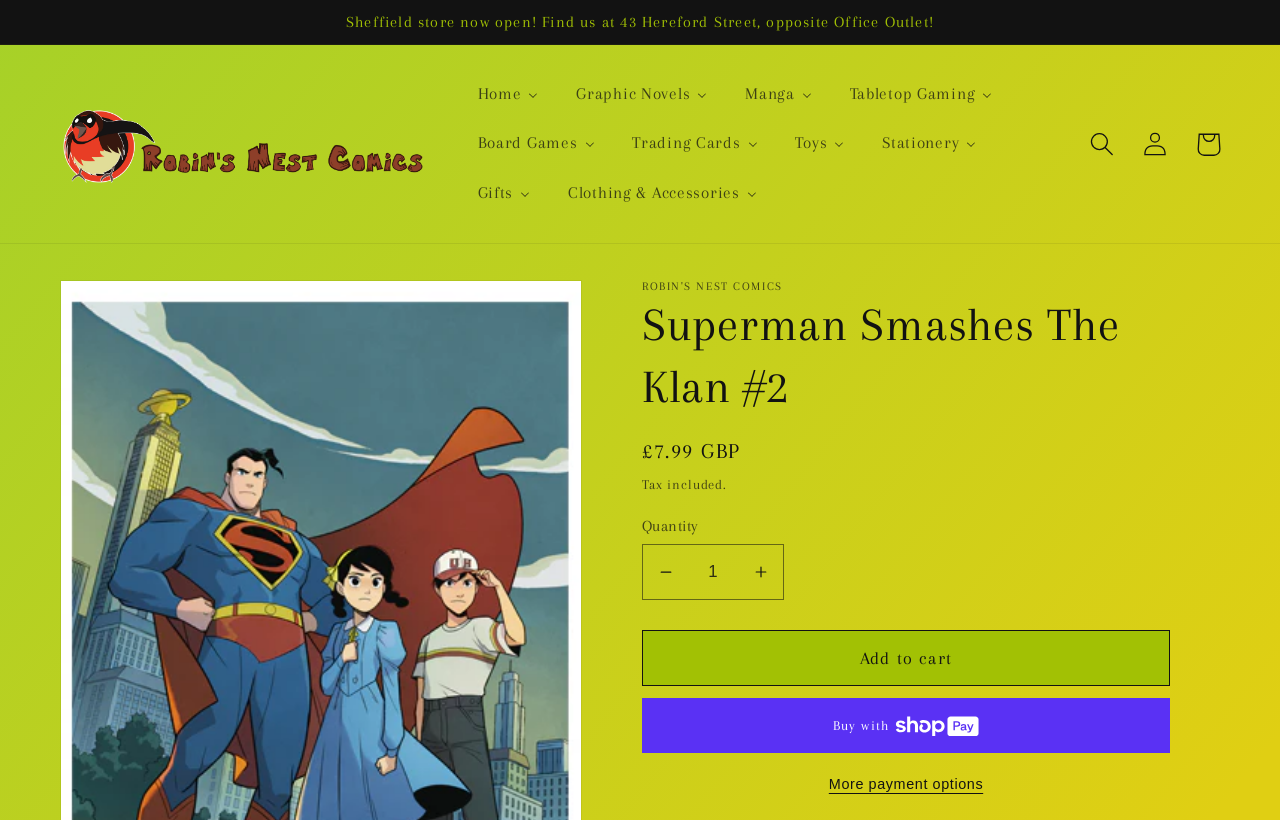What is the function of the 'Add to cart' button?
Refer to the image and offer an in-depth and detailed answer to the question.

I found the answer by looking at the button element with the text 'Add to cart' which is located at the coordinates [0.502, 0.769, 0.914, 0.837]. The presence of this button suggests that it is used to add the comic book to the user's cart.